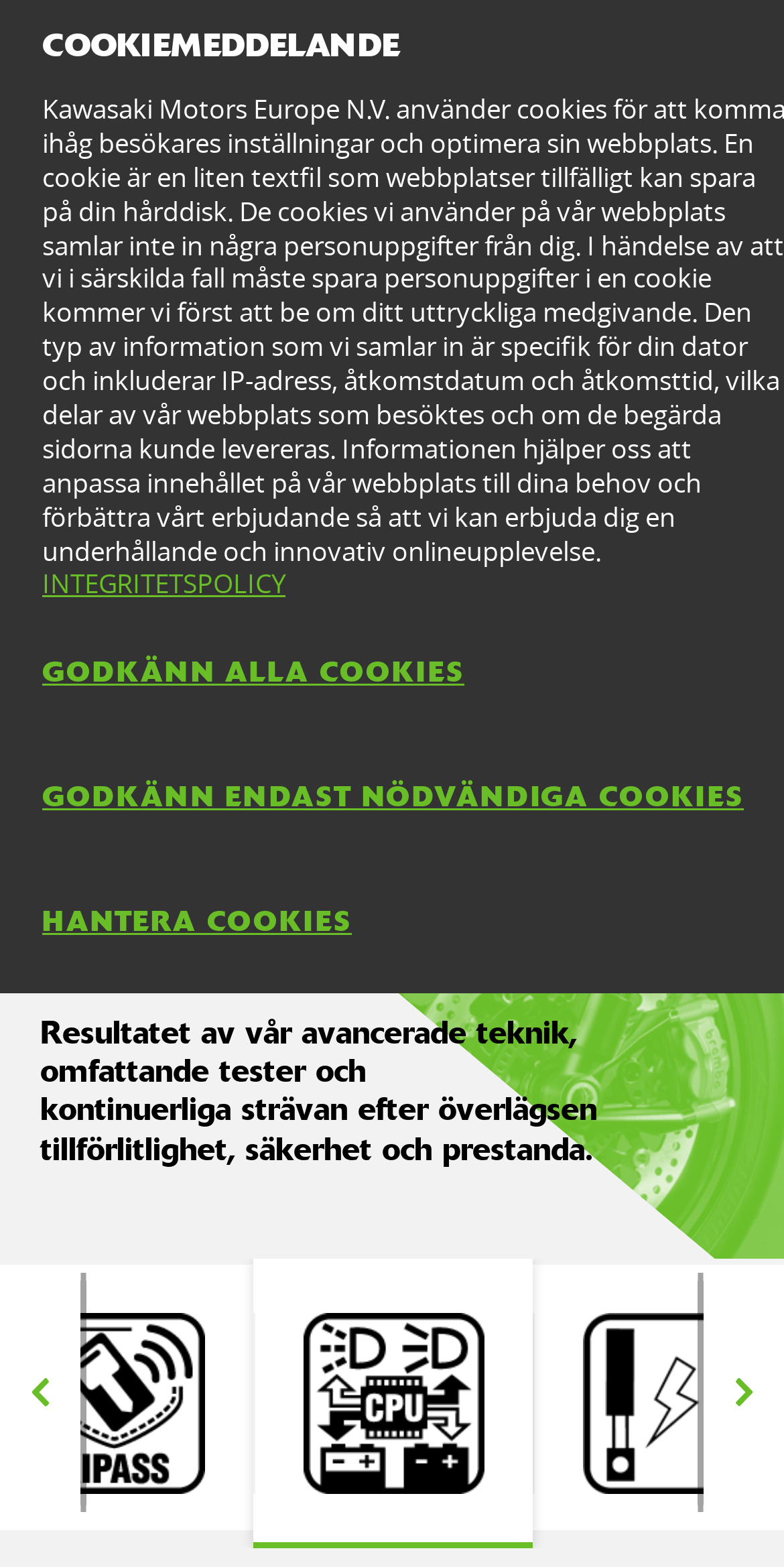Please specify the bounding box coordinates for the clickable region that will help you carry out the instruction: "Click Previous".

[0.0, 0.812, 0.103, 0.965]